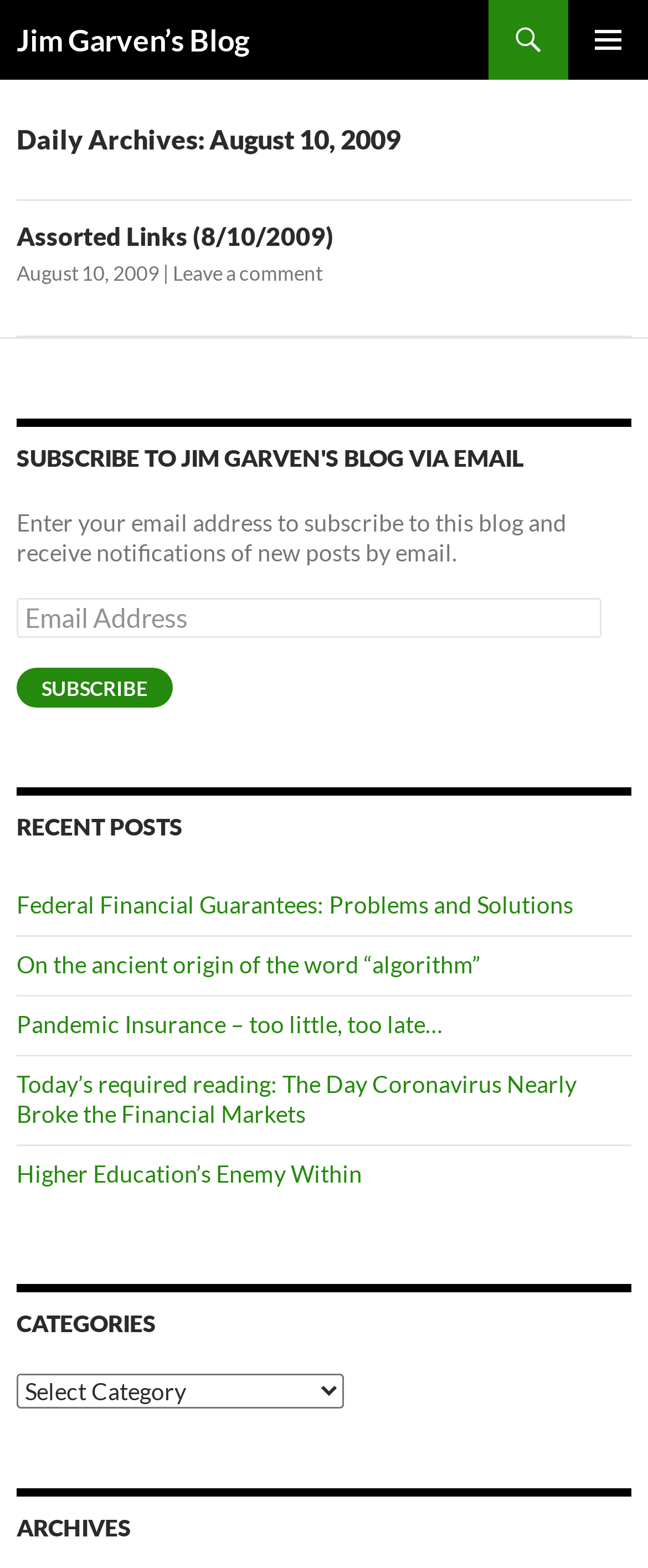What is the title of the blog?
Based on the image, please offer an in-depth response to the question.

The title of the blog can be found in the heading element at the top of the page, which is 'Jim Garven’s Blog'.